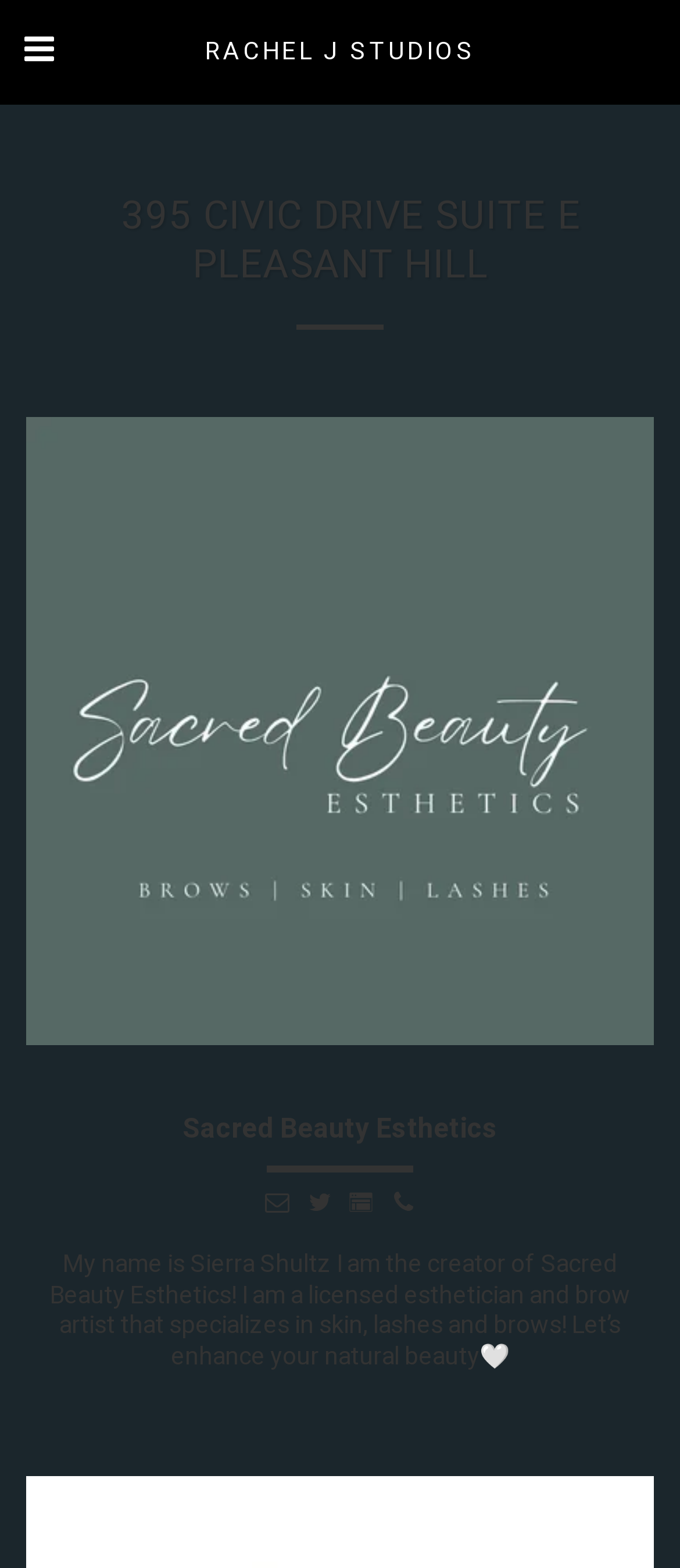Given the element description, predict the bounding box coordinates in the format (top-left x, top-left y, bottom-right x, bottom-right y). Make sure all values are between 0 and 1. Here is the element description: alt="envelope-o"

[0.39, 0.756, 0.426, 0.779]